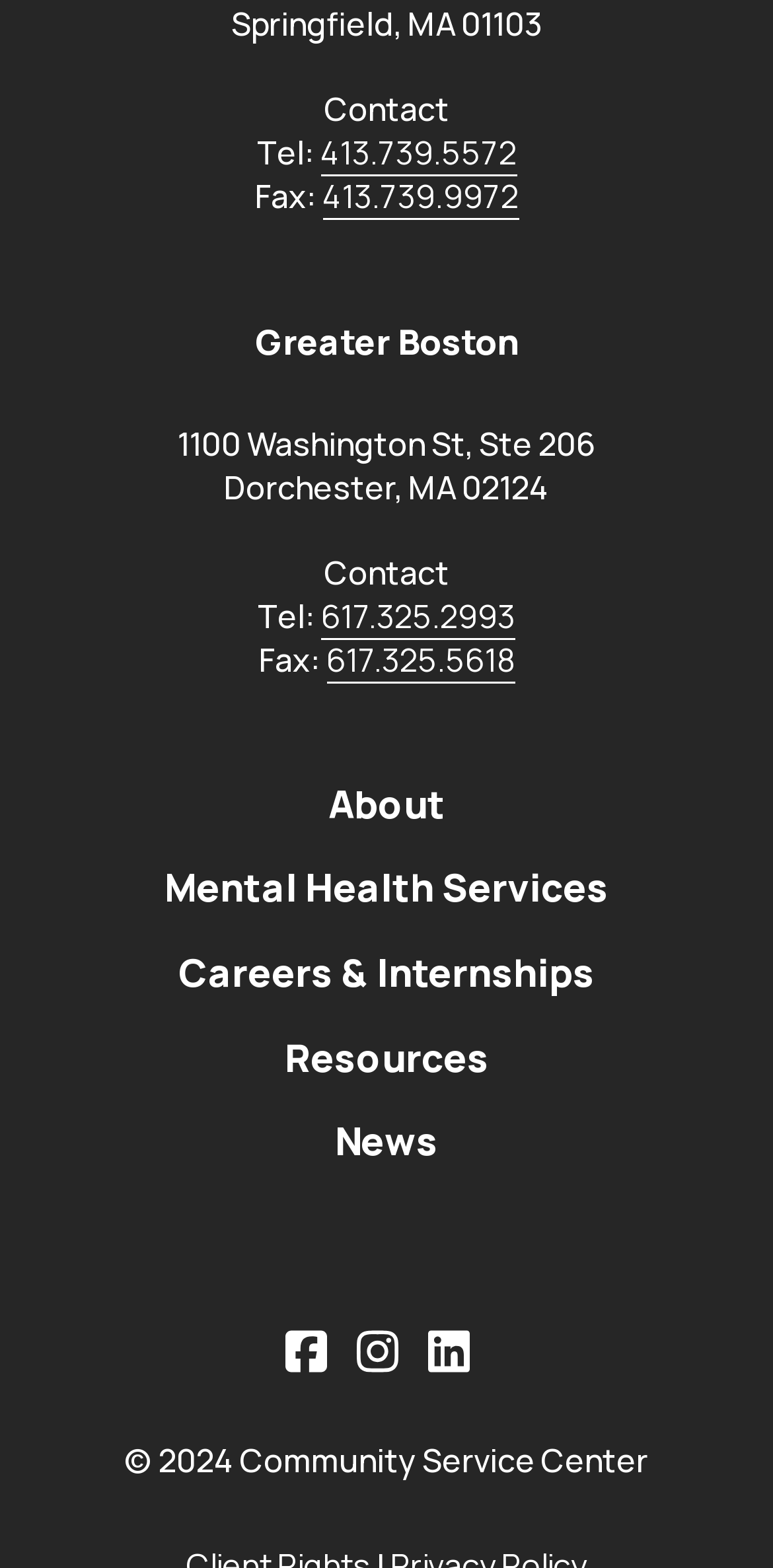Please determine the bounding box coordinates of the area that needs to be clicked to complete this task: 'Follow on Facebook'. The coordinates must be four float numbers between 0 and 1, formatted as [left, top, right, bottom].

[0.368, 0.84, 0.447, 0.882]